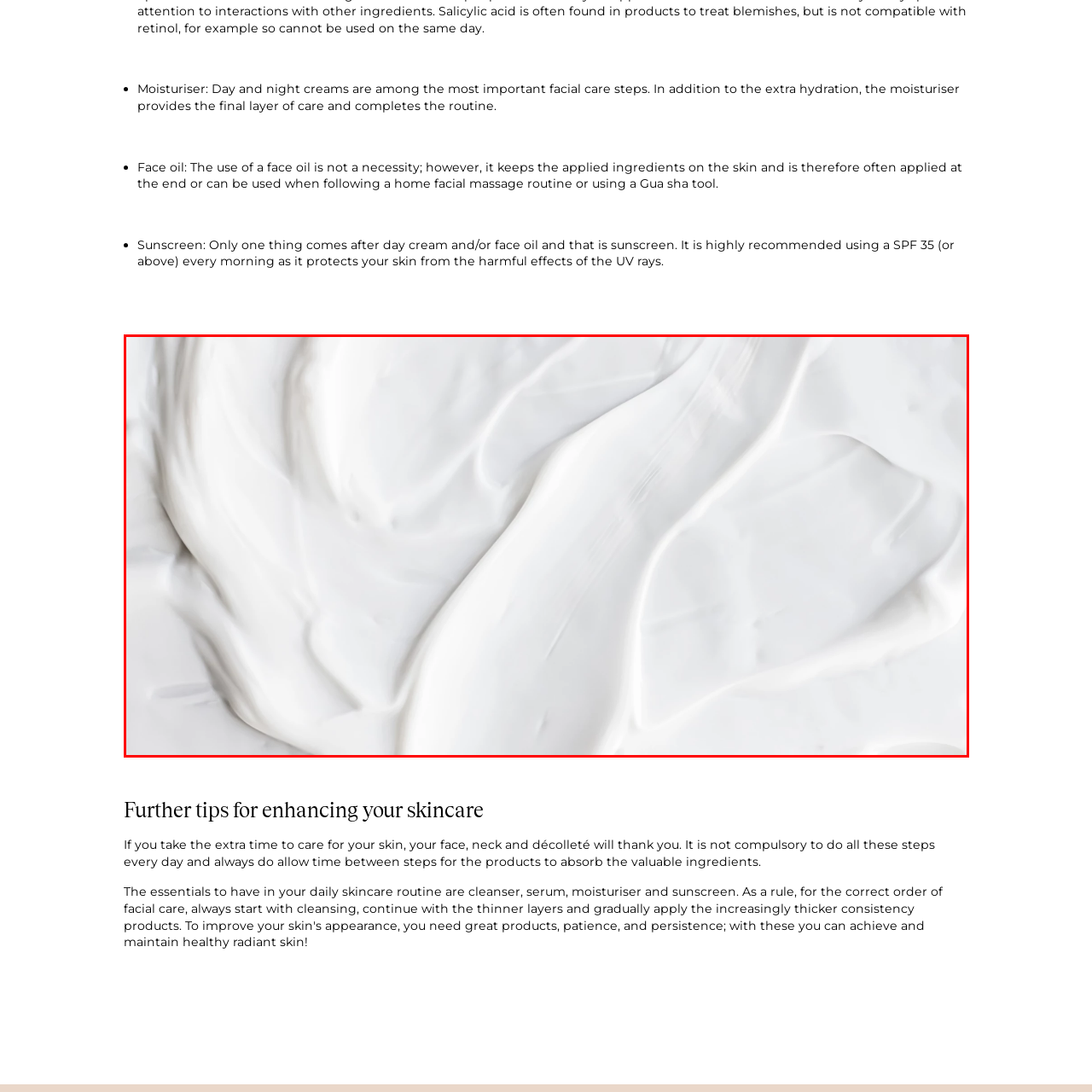What is the purpose of the product?
Look at the image within the red bounding box and respond with a single word or phrase.

Hydration and nourishment